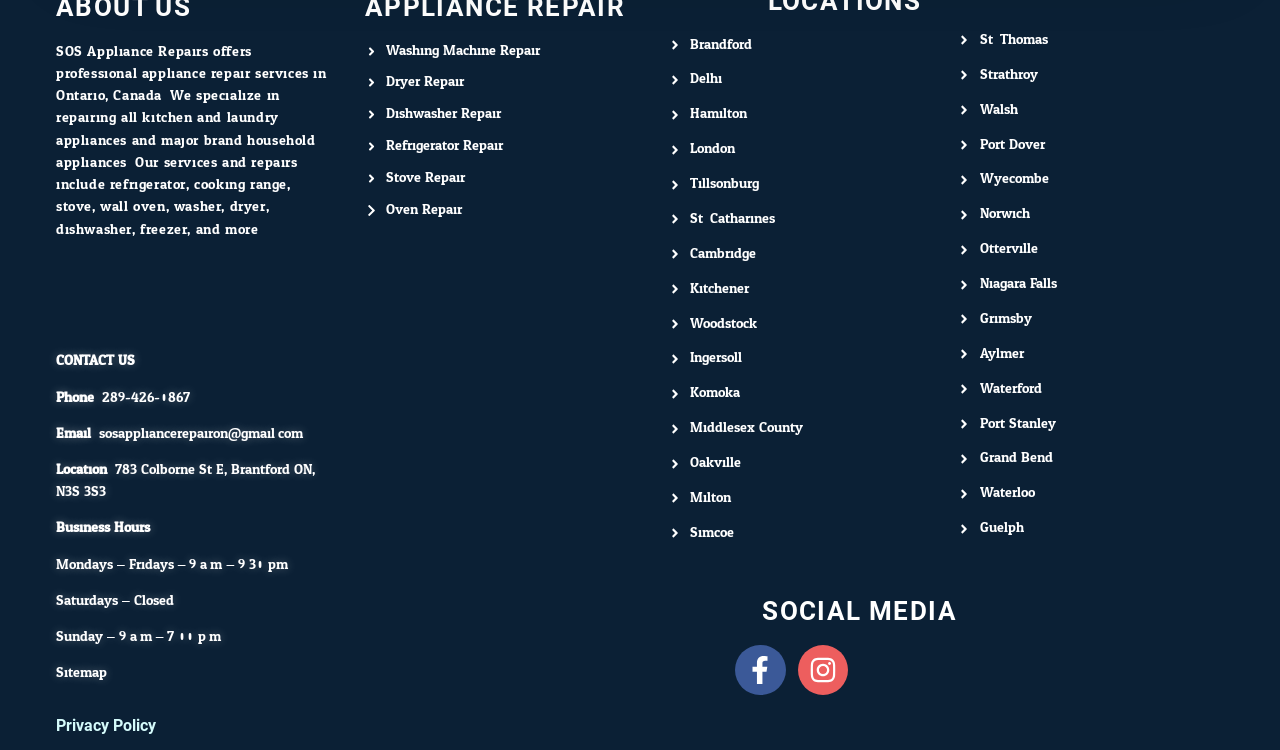What services does SOS Appliance Repairs offer?
Use the image to answer the question with a single word or phrase.

Appliance repair services